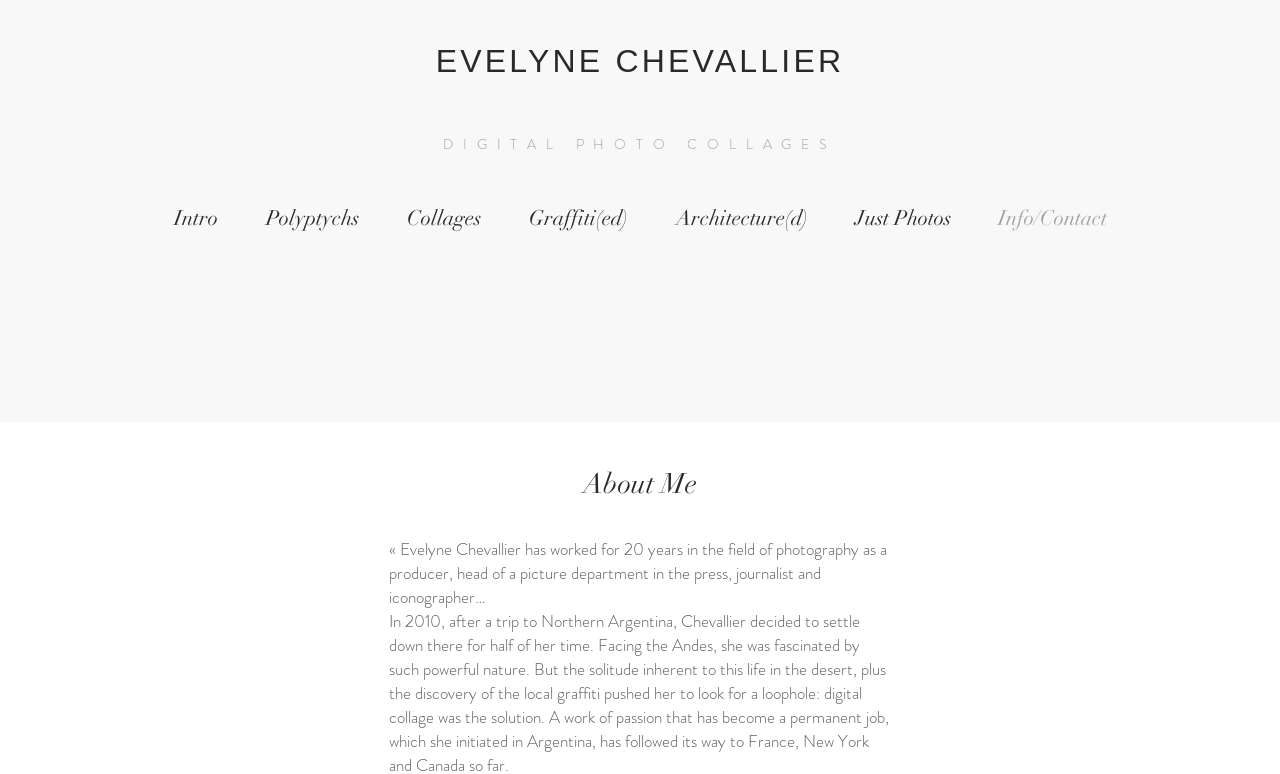What is the theme of the 'Graffiti(ed)' category?
Based on the image content, provide your answer in one word or a short phrase.

Graffiti